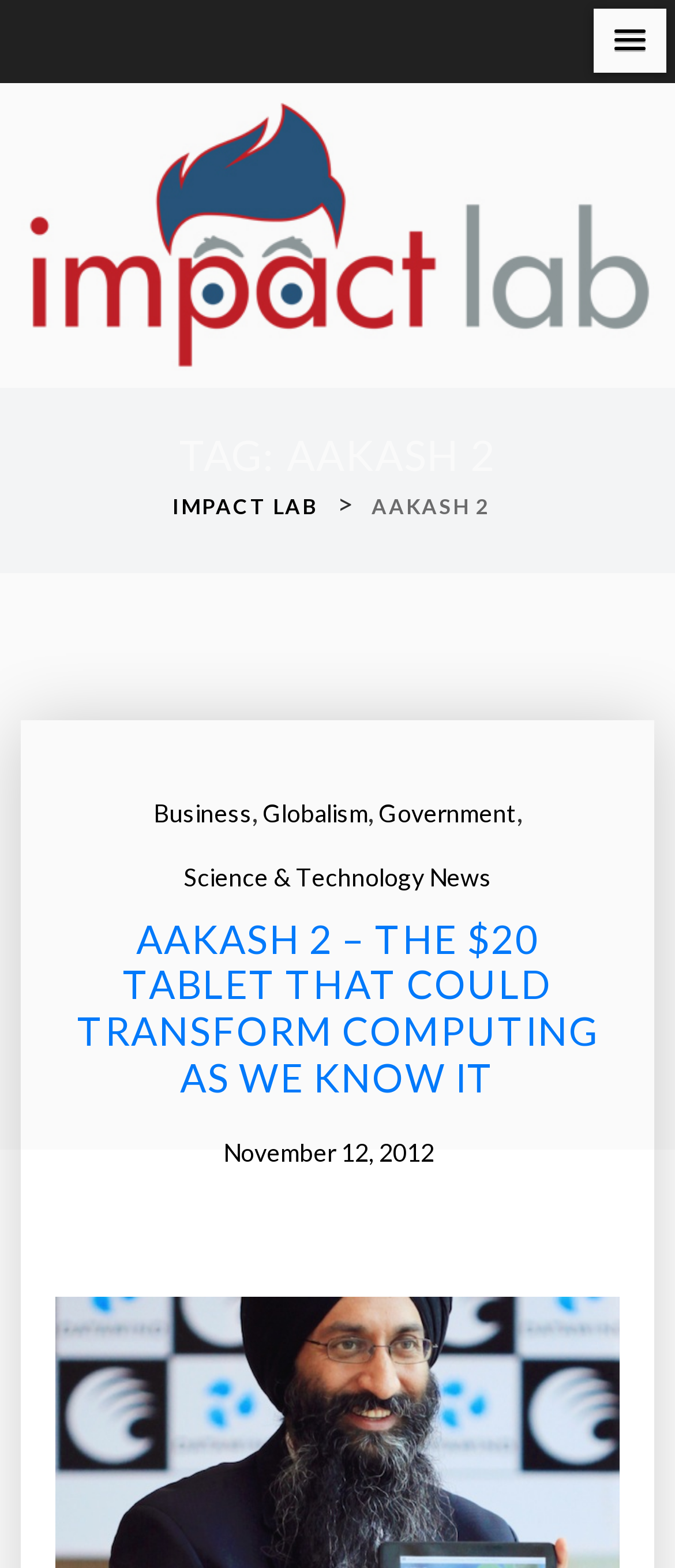Give a one-word or phrase response to the following question: What is the name of the tablet mentioned?

Aakash 2